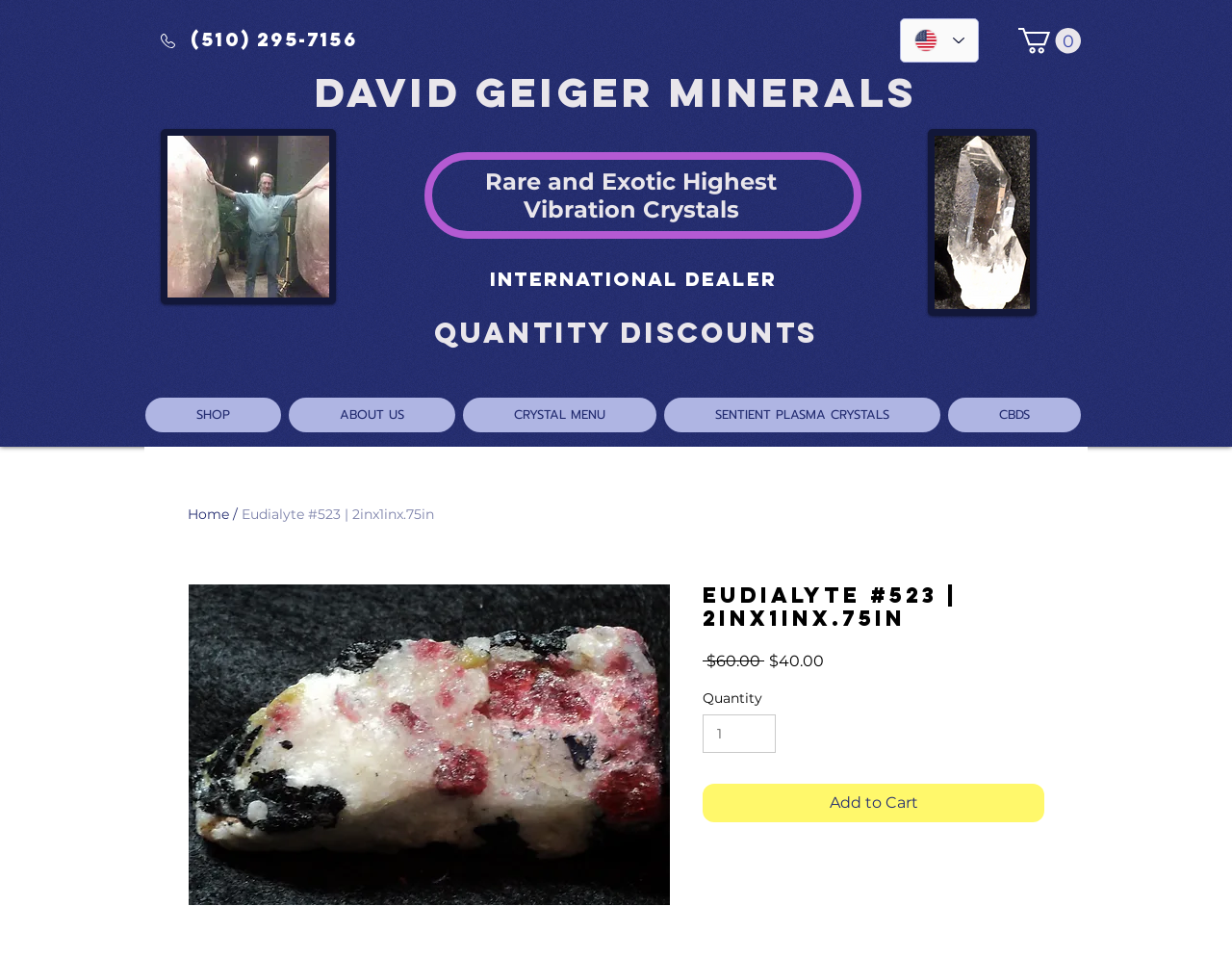Identify the bounding box coordinates for the UI element that matches this description: "SENTIENT PLASMA CRYSTALS".

[0.539, 0.415, 0.763, 0.451]